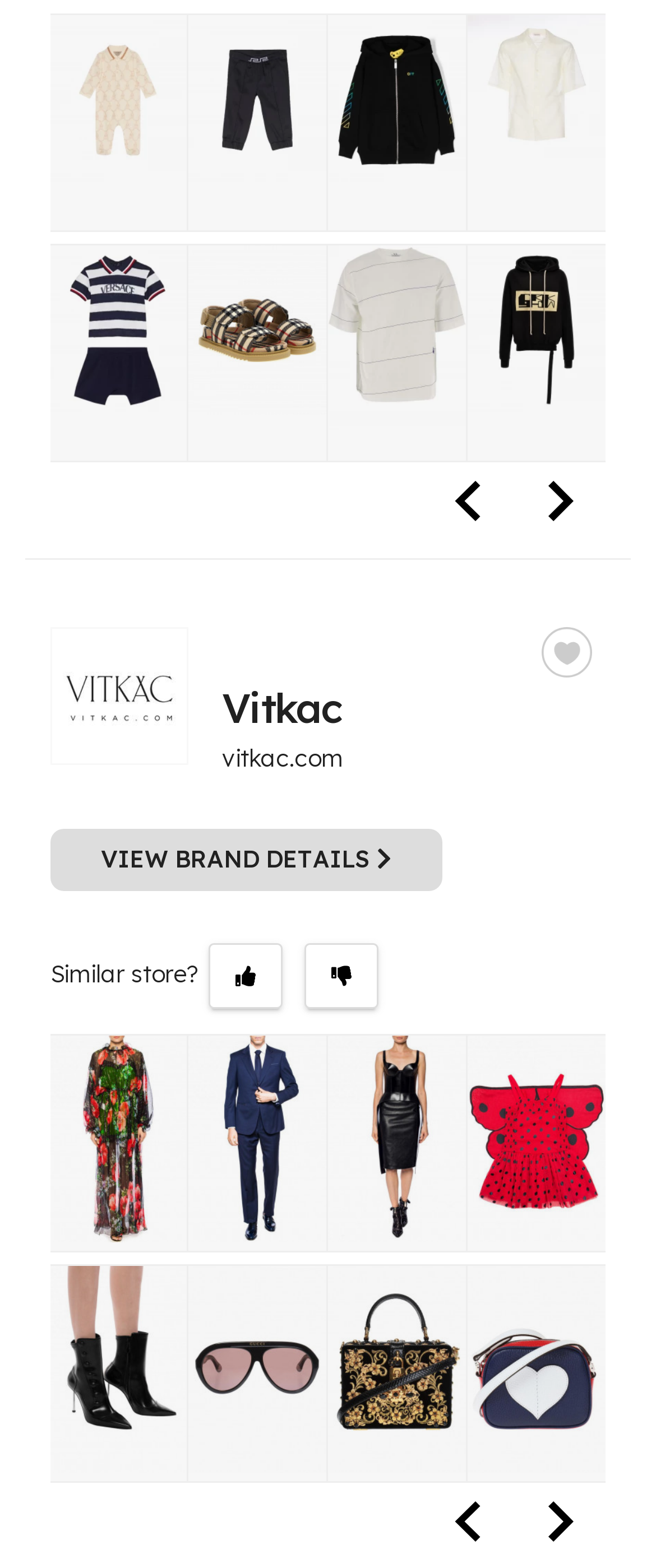Find the bounding box coordinates of the clickable element required to execute the following instruction: "Explore similar stores". Provide the coordinates as four float numbers between 0 and 1, i.e., [left, top, right, bottom].

[0.318, 0.602, 0.431, 0.644]